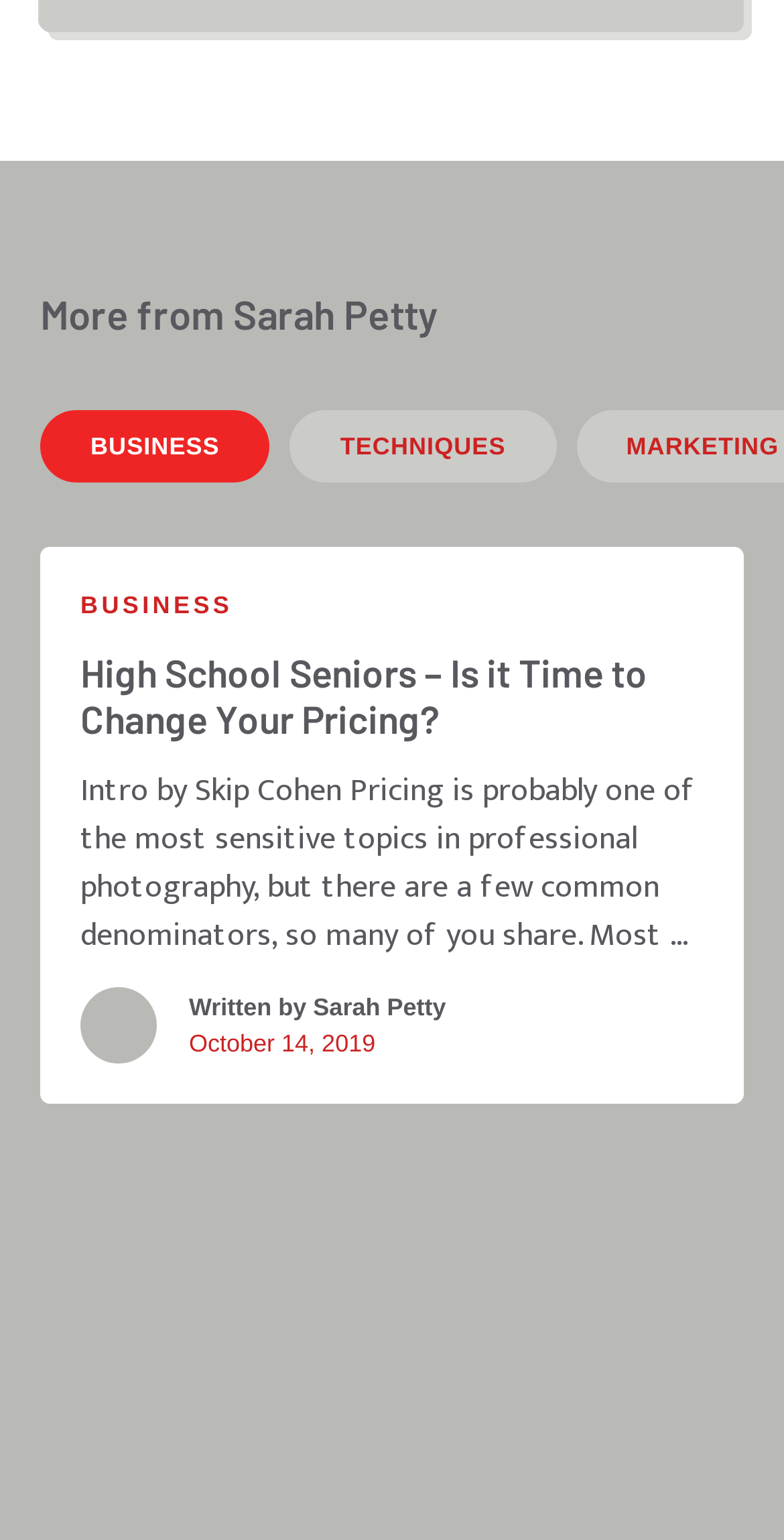How many links are there in the article section?
Refer to the image and answer the question using a single word or phrase.

4